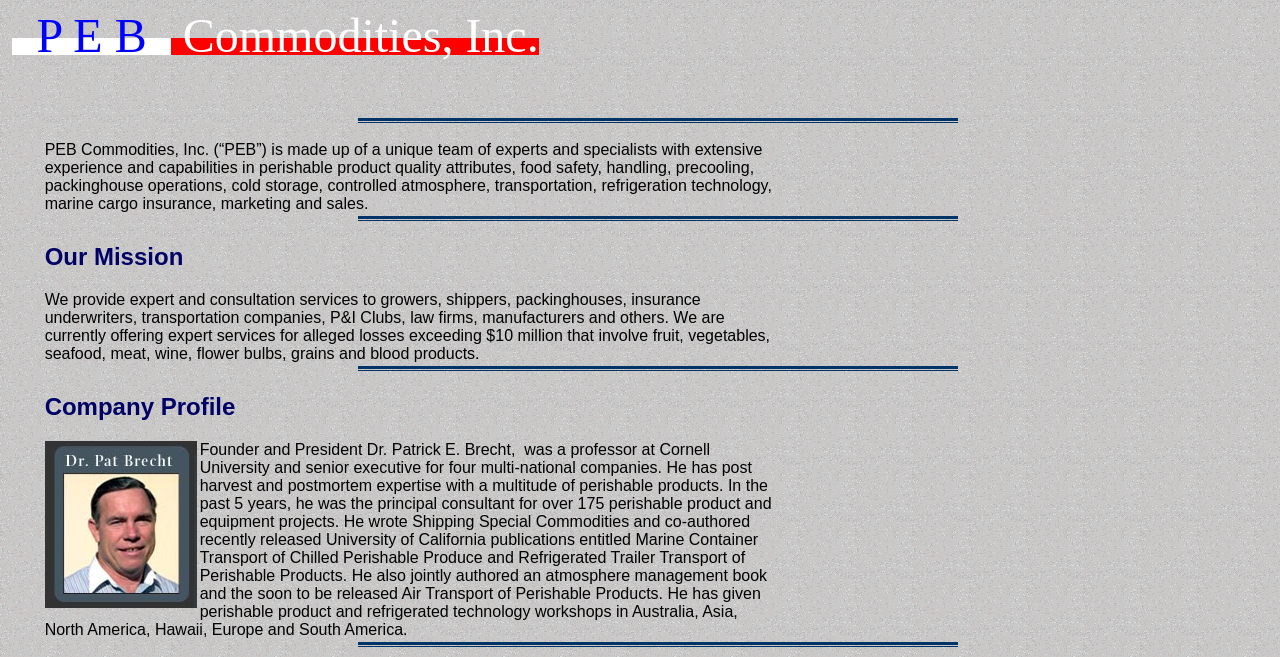What is the expertise of Dr. Patrick E. Brecht?
Using the image, give a concise answer in the form of a single word or short phrase.

Post harvest and postmortem expertise